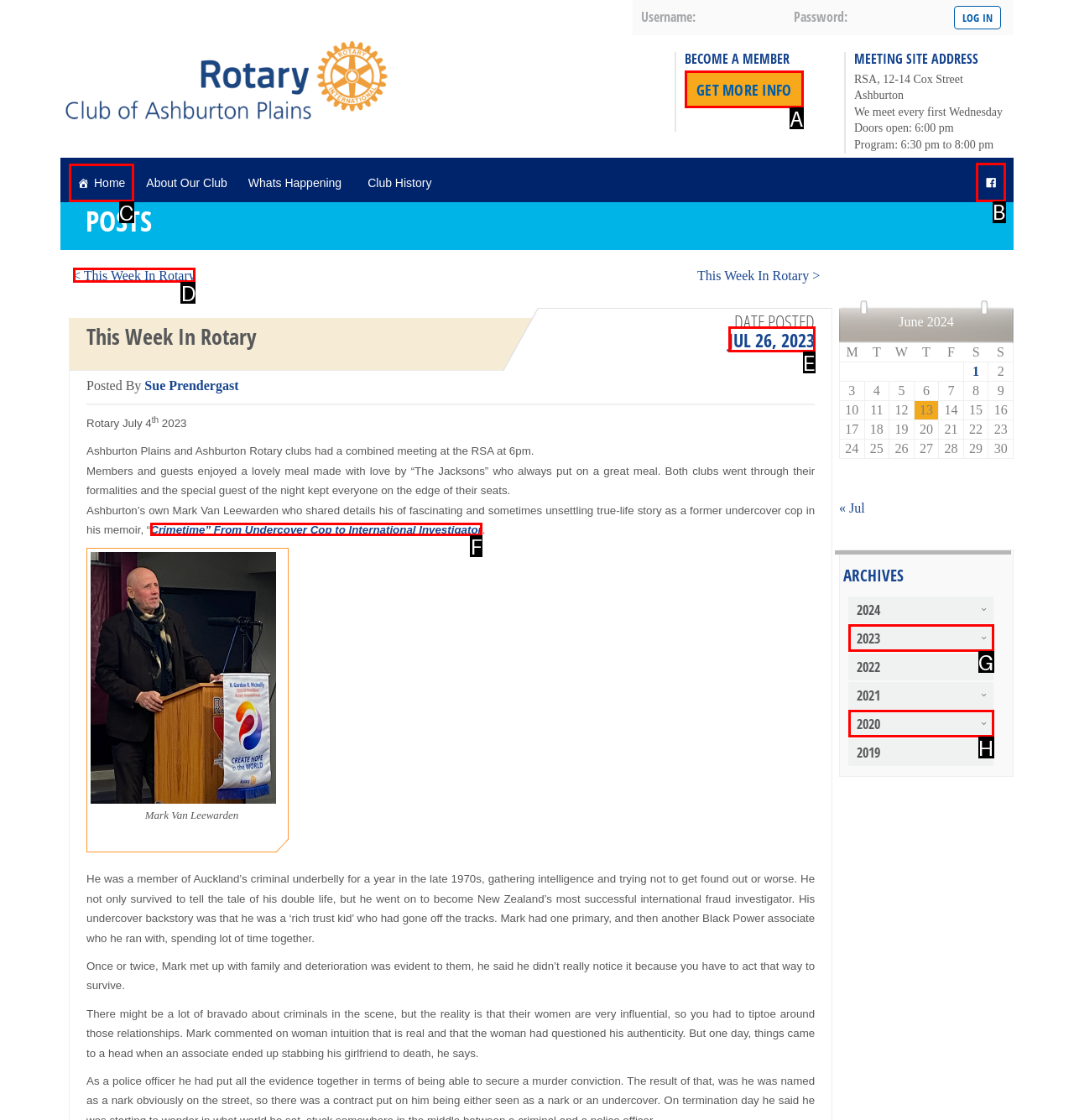Select the correct UI element to click for this task: go to facebook.
Answer using the letter from the provided options.

B